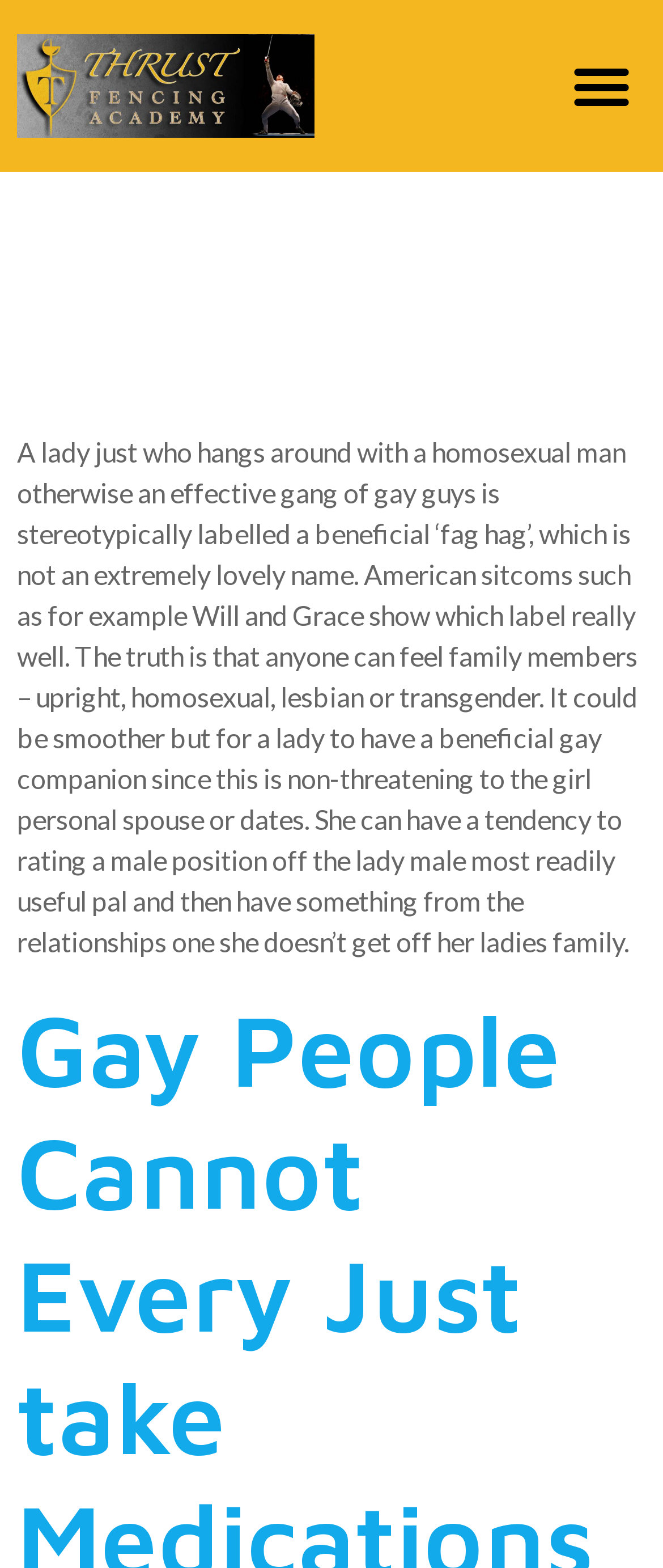Locate the primary headline on the webpage and provide its text.

Gay Men are Believed getting Sexual Predators